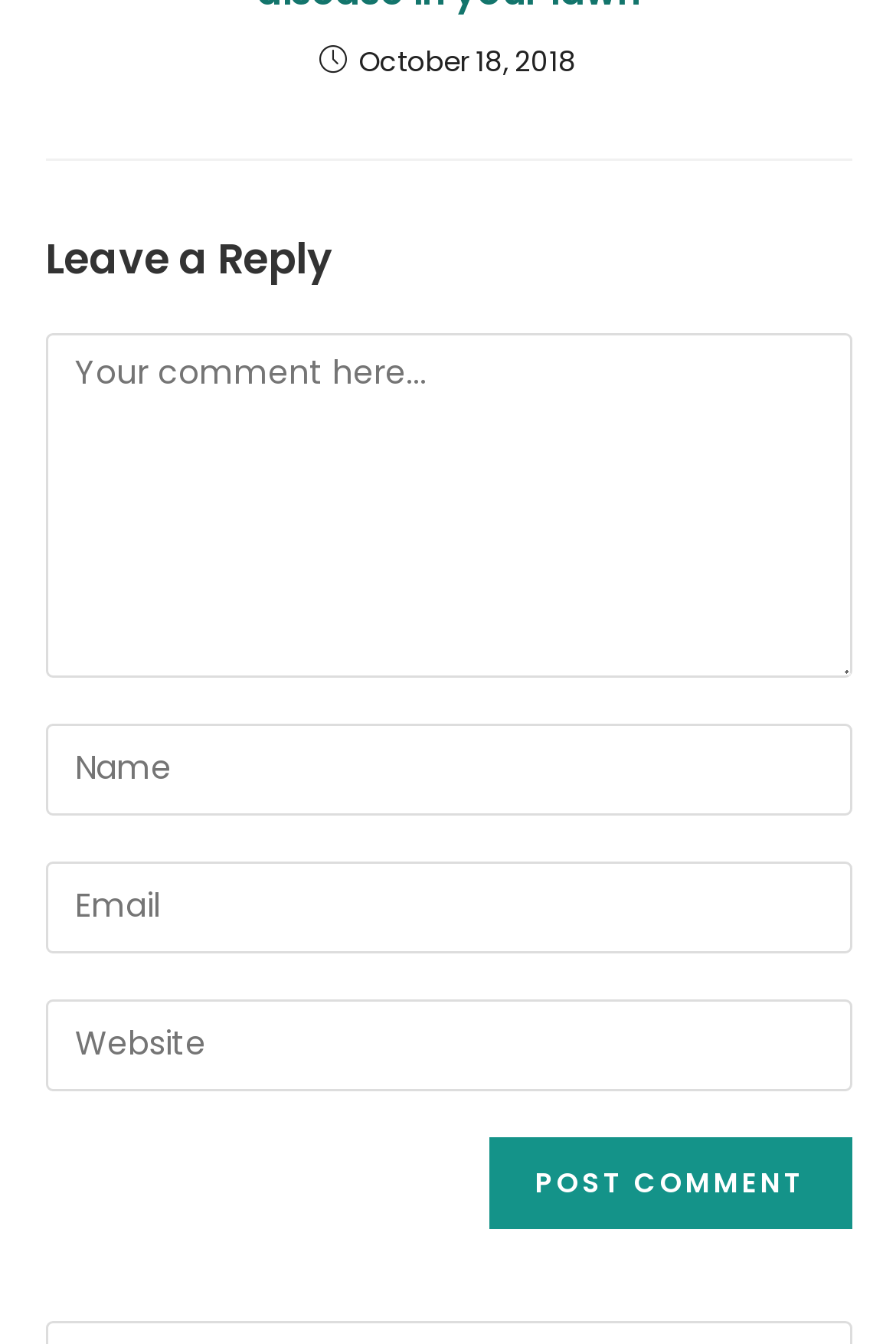Locate the bounding box of the user interface element based on this description: "name="submit" value="Post Comment"".

[0.546, 0.846, 0.95, 0.914]